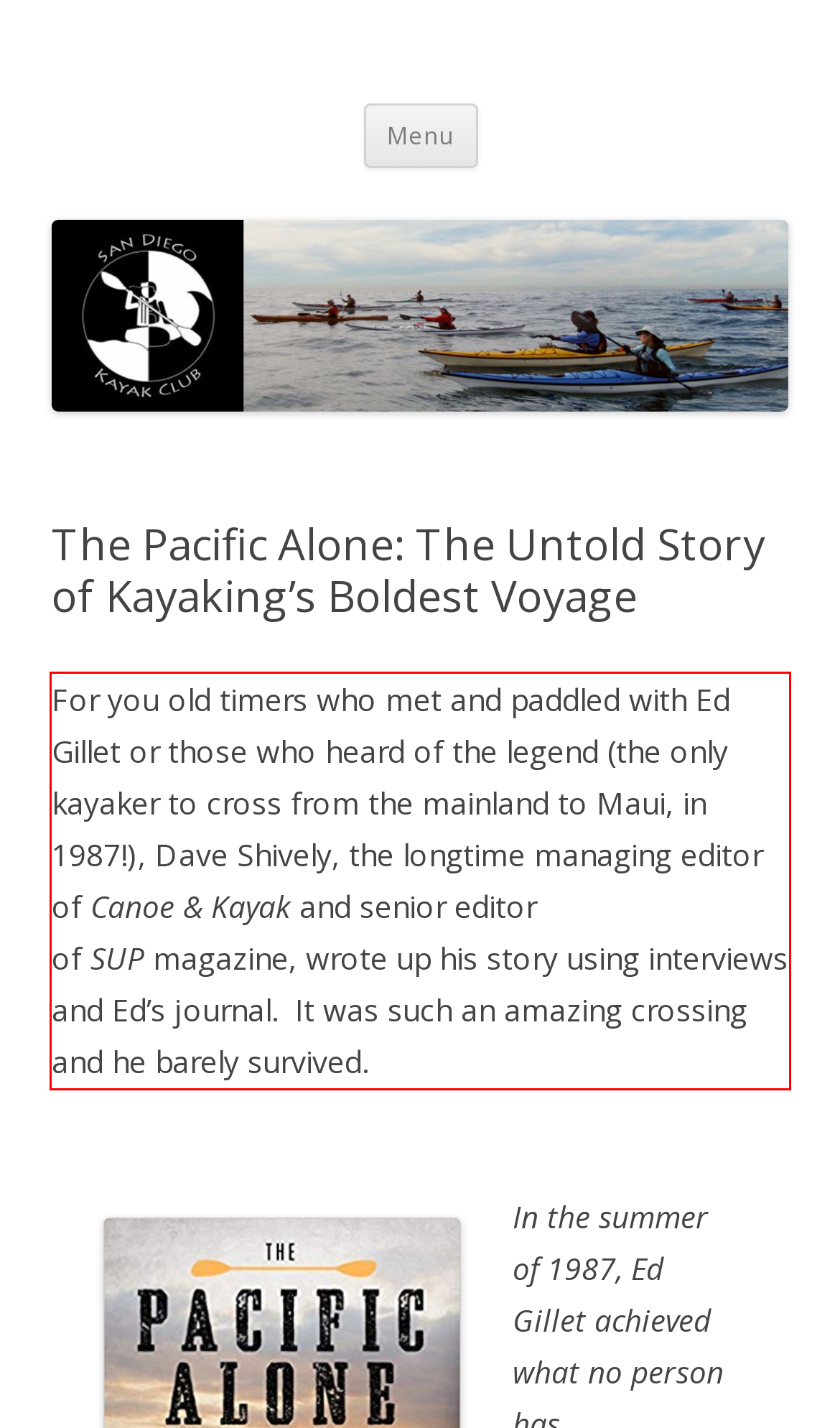You have a screenshot of a webpage where a UI element is enclosed in a red rectangle. Perform OCR to capture the text inside this red rectangle.

For you old timers who met and paddled with Ed Gillet or those who heard of the legend (the only kayaker to cross from the mainland to Maui, in 1987!), Dave Shively, the longtime managing editor of Canoe & Kayak and senior editor of SUP magazine, wrote up his story using interviews and Ed’s journal. It was such an amazing crossing and he barely survived.